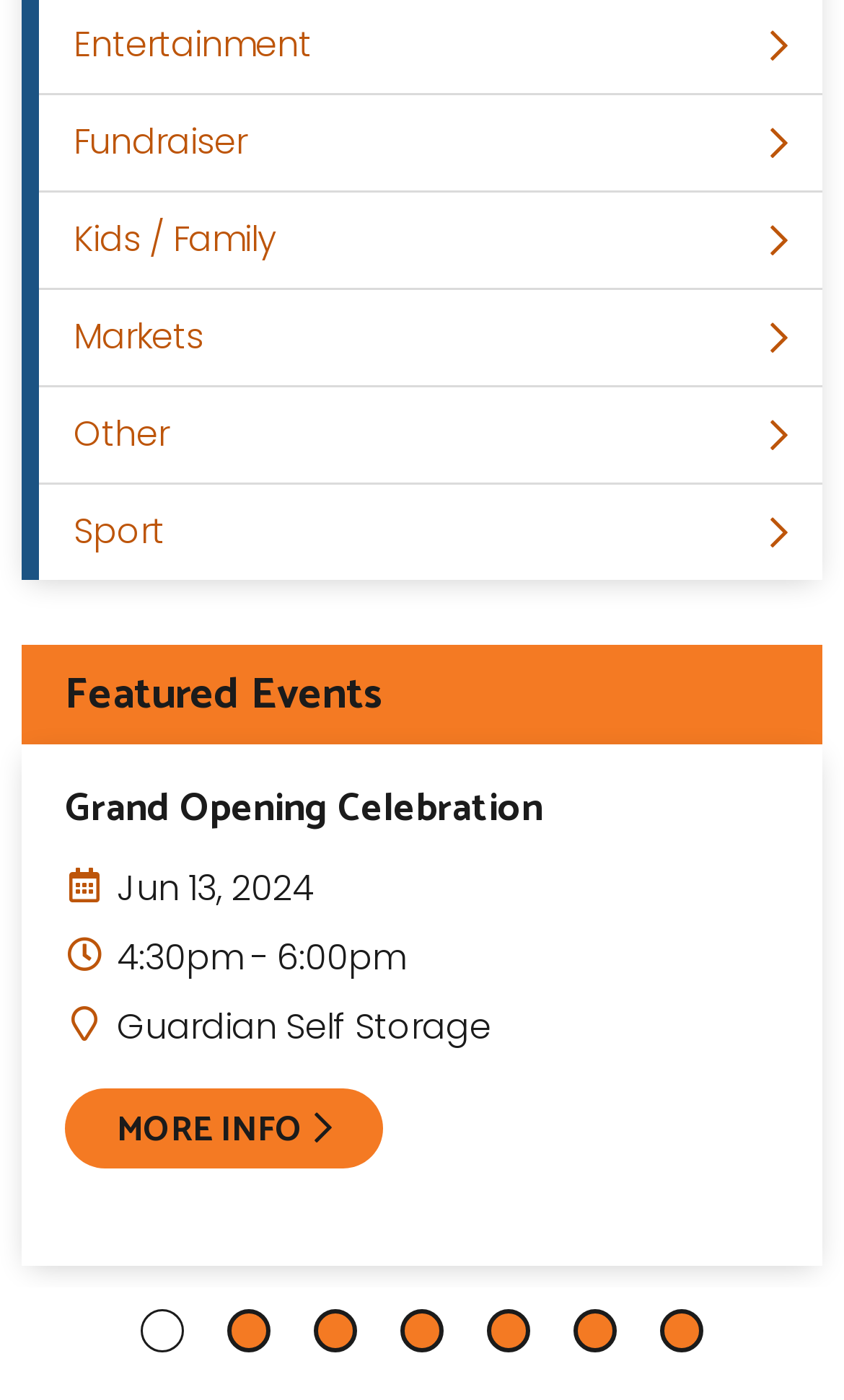Using a single word or phrase, answer the following question: 
What is the location of the Grand Opening Celebration?

Guardian Self Storage